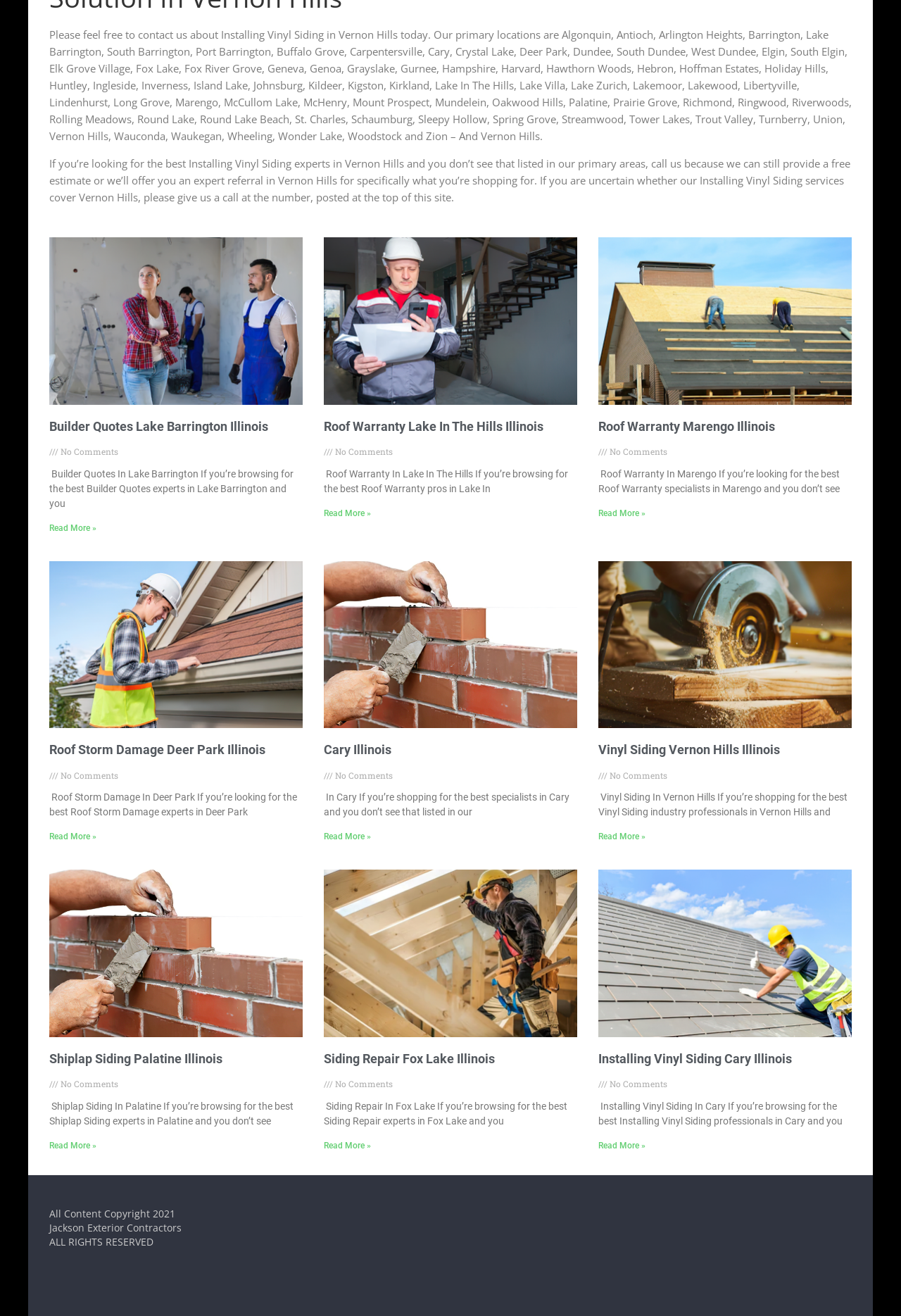How many links are in the first article?
Relying on the image, give a concise answer in one word or a brief phrase.

2